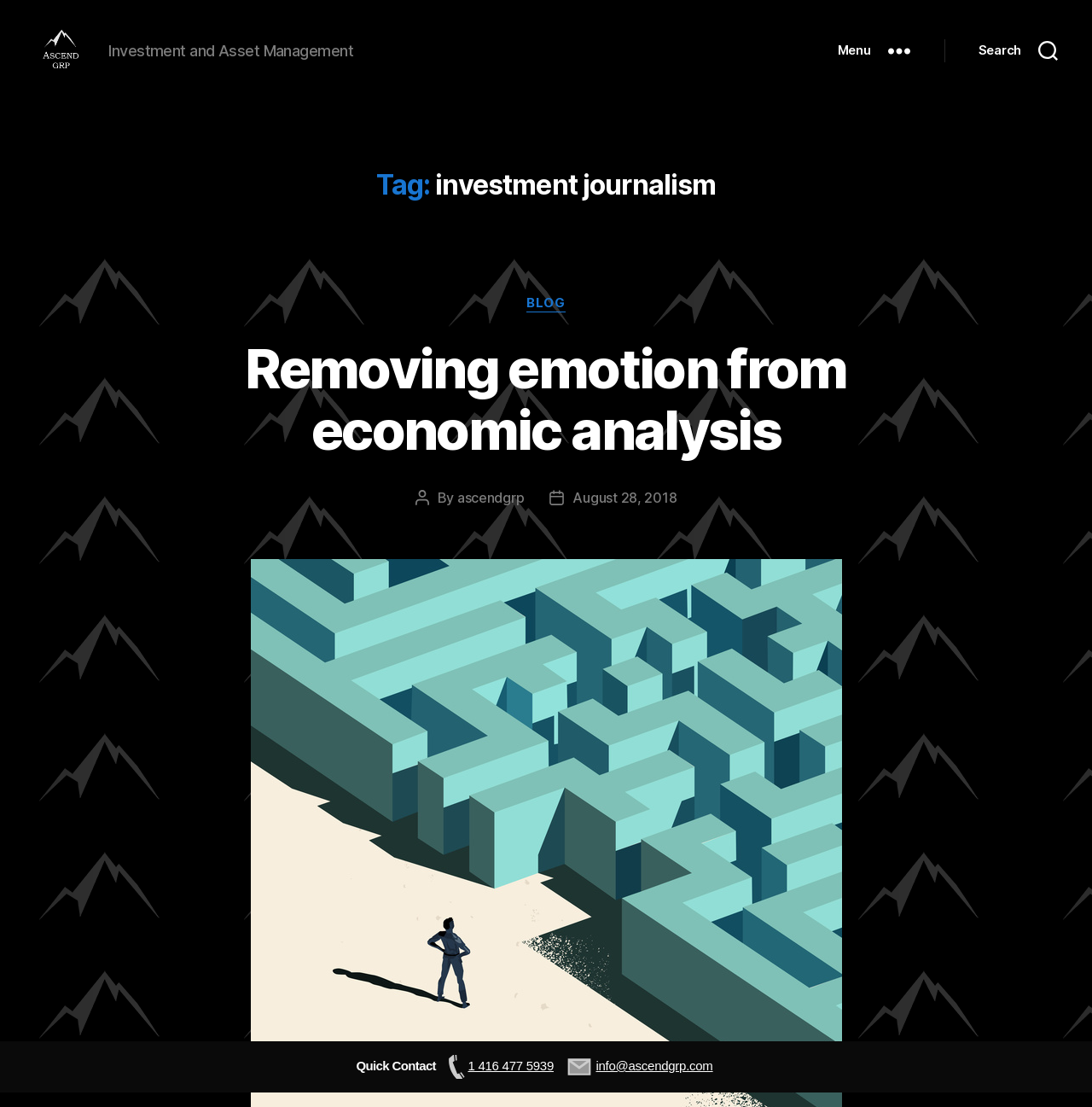What is the date of the latest article?
Can you offer a detailed and complete answer to this question?

The date of the latest article can be found in the main content section of the webpage, where it is written as 'August 28, 2018' next to the author's name.